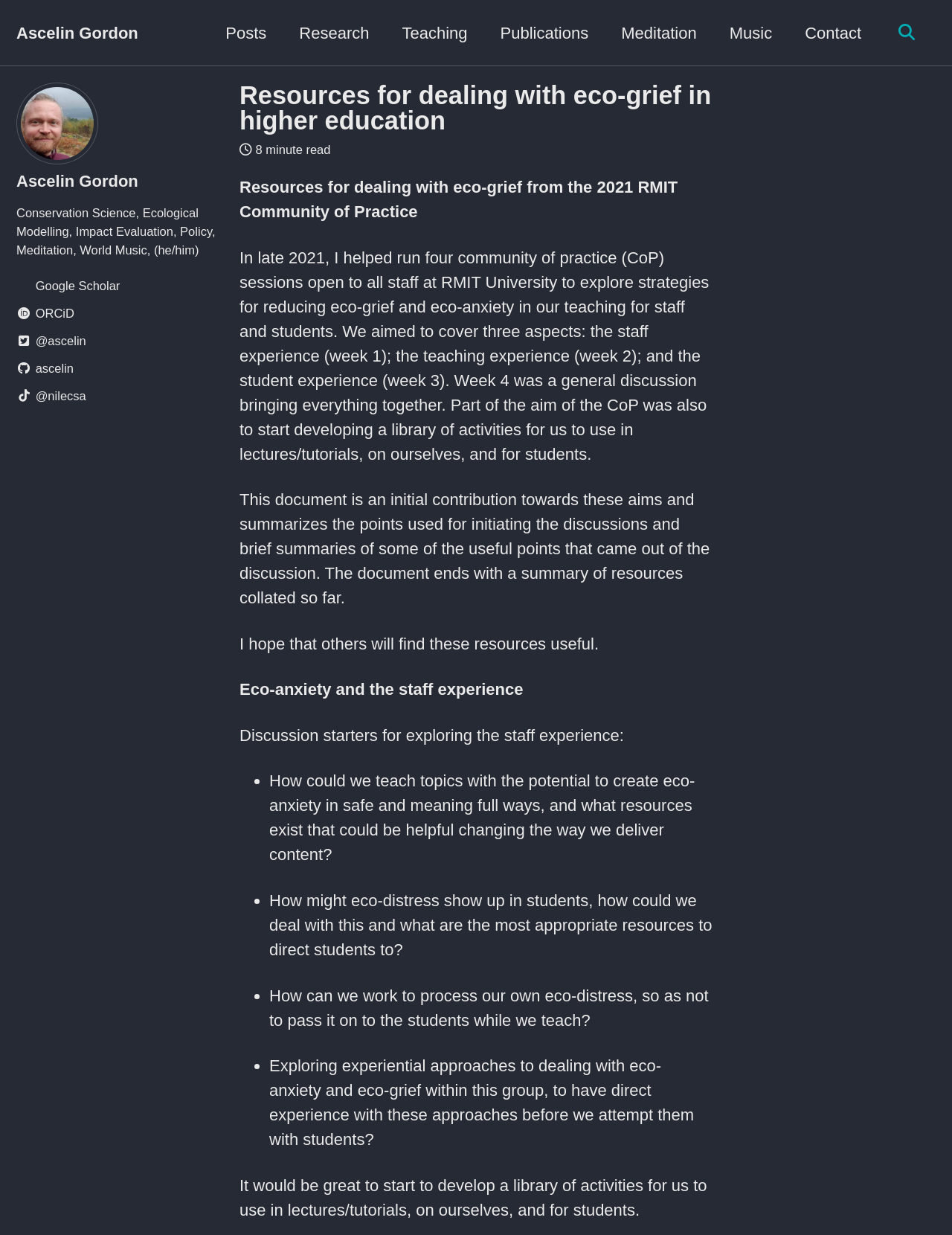Determine the bounding box coordinates for the element that should be clicked to follow this instruction: "Visit the 'Research' page". The coordinates should be given as four float numbers between 0 and 1, in the format [left, top, right, bottom].

[0.314, 0.017, 0.388, 0.036]